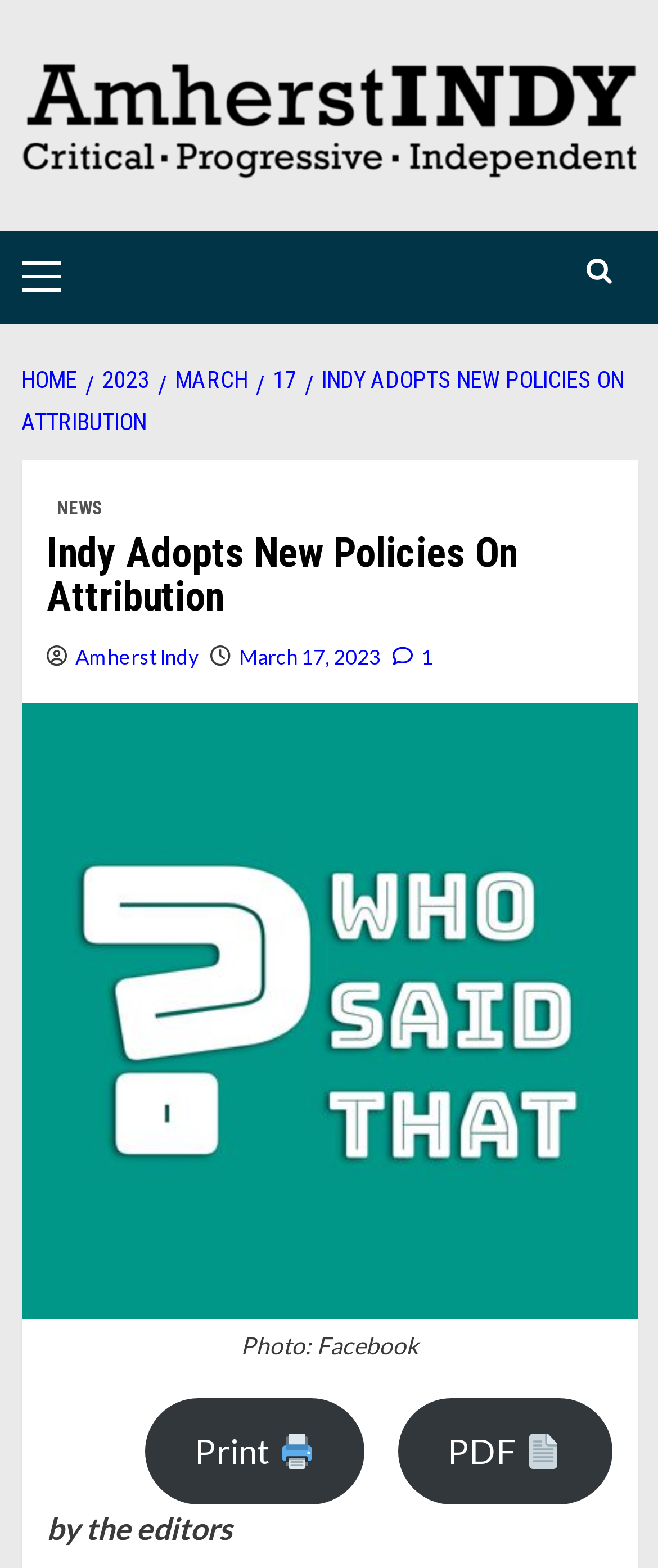From the webpage screenshot, predict the bounding box of the UI element that matches this description: "Contact".

None